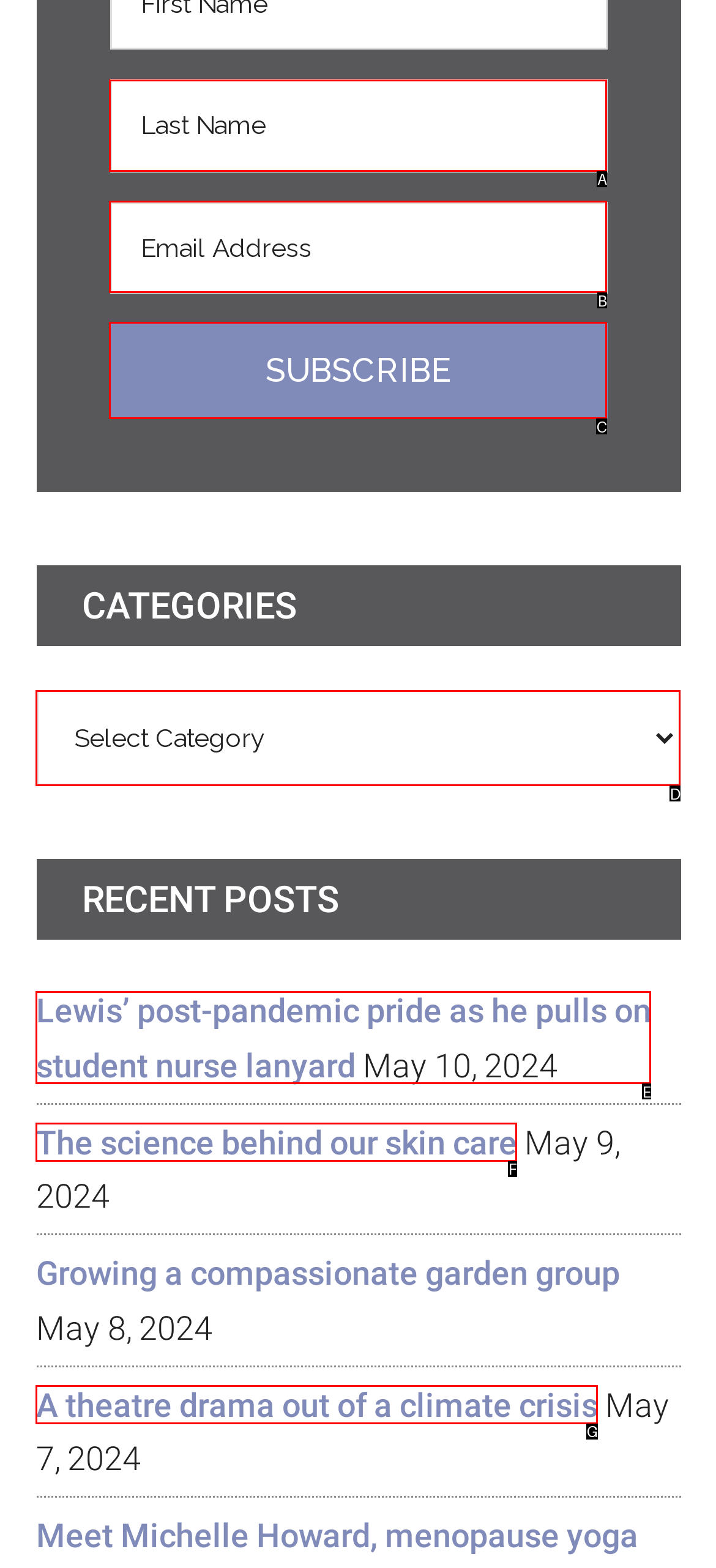From the available choices, determine which HTML element fits this description: value="Subscribe" Respond with the correct letter.

C